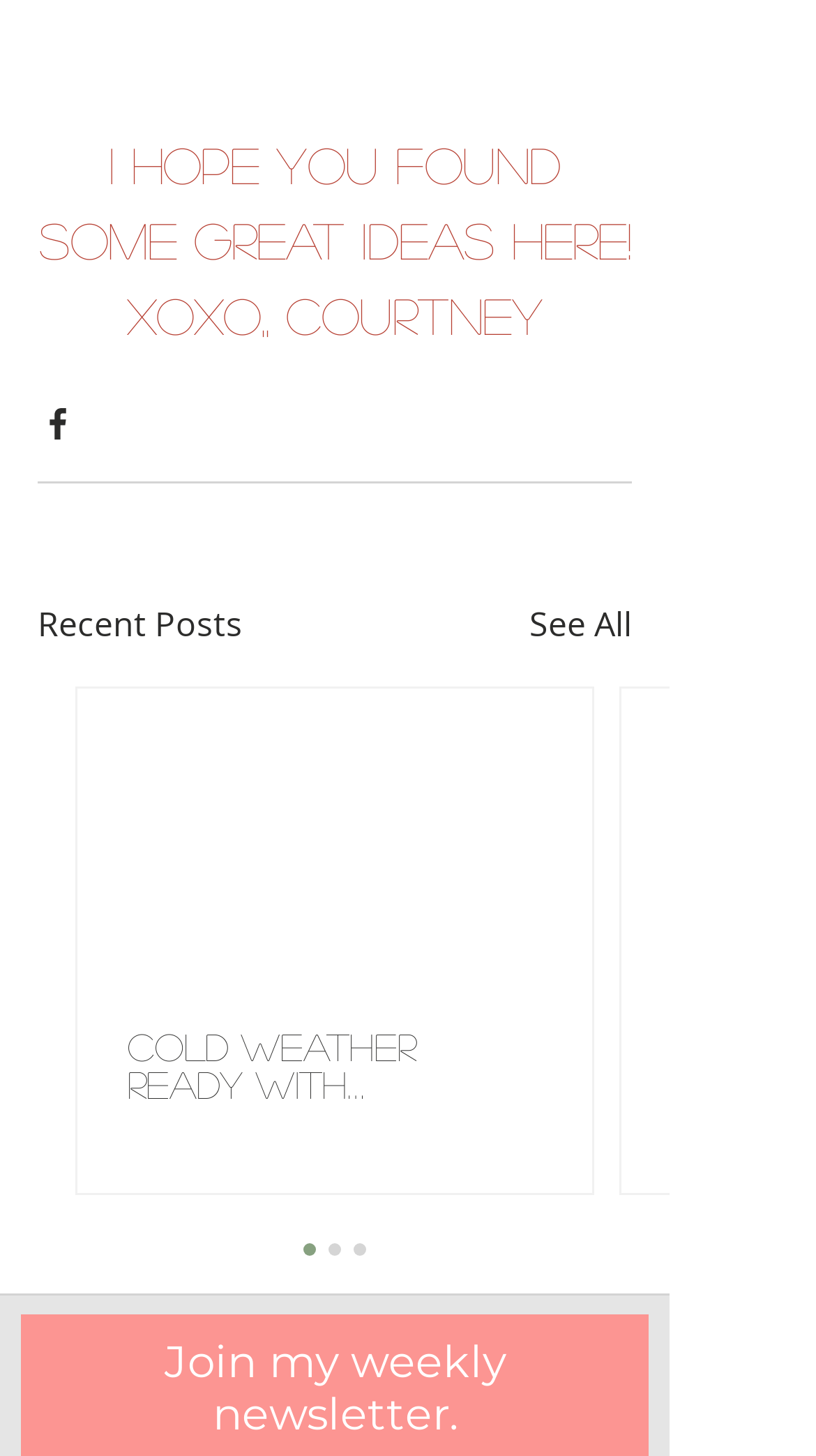Find the UI element described as: "aria-label="Share via Facebook"" and predict its bounding box coordinates. Ensure the coordinates are four float numbers between 0 and 1, [left, top, right, bottom].

[0.046, 0.277, 0.095, 0.305]